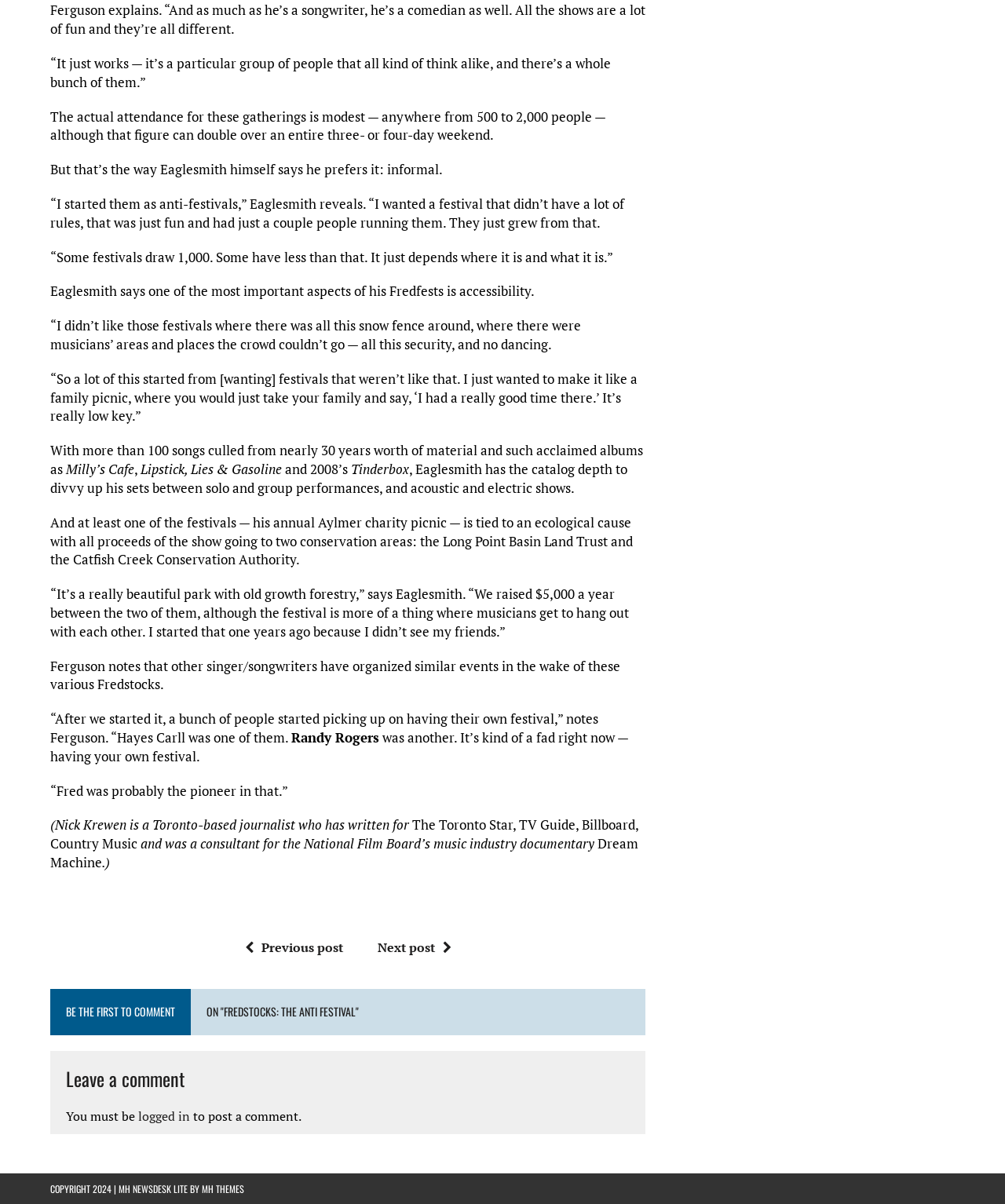What is the name of the charity picnic mentioned in the article?
Please provide a detailed and comprehensive answer to the question.

The article mentions that Eaglesmith organizes an annual charity picnic in Aylmer, with proceeds going to two conservation areas: the Long Point Basin Land Trust and the Catfish Creek Conservation Authority.